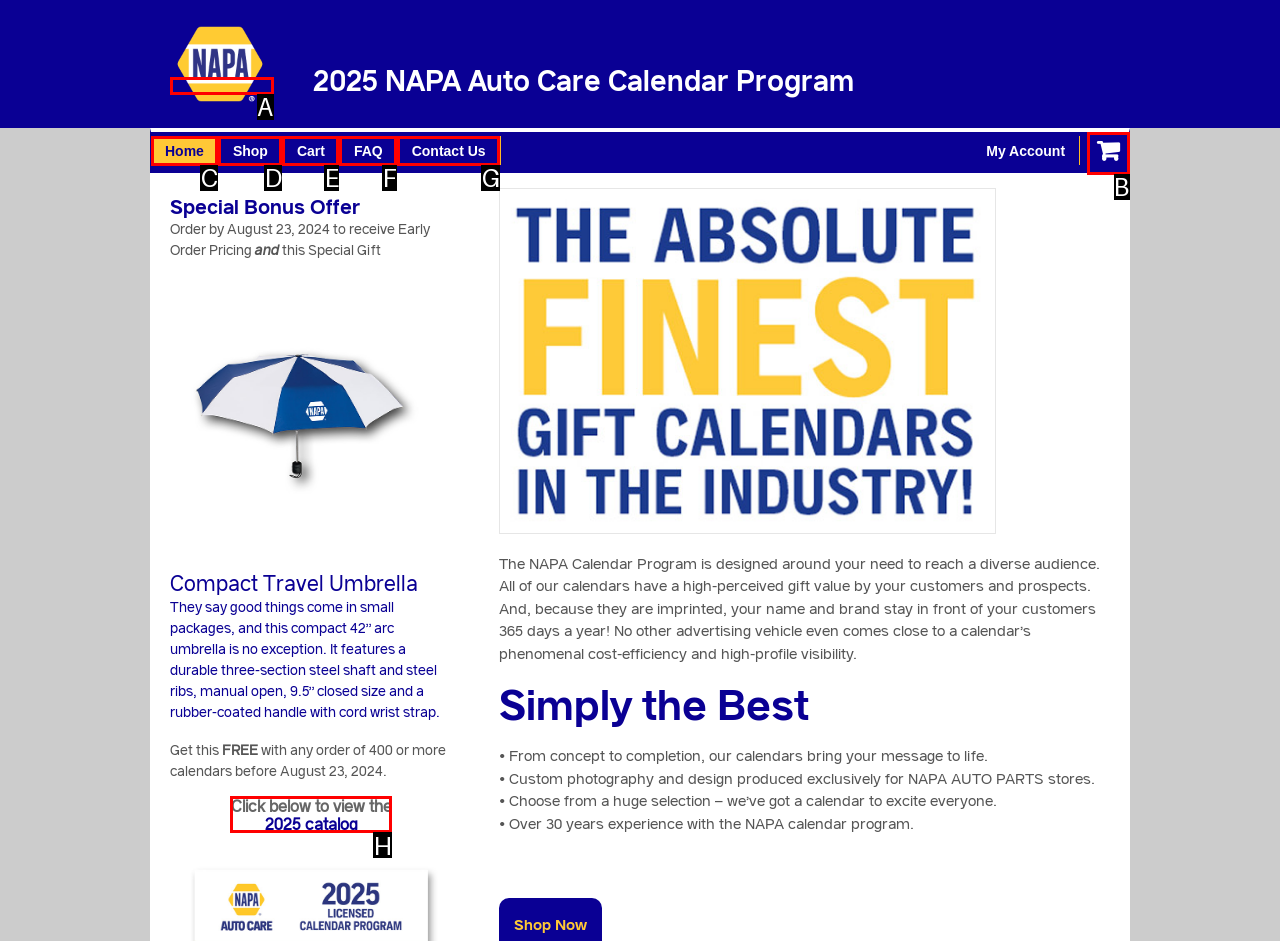Using the provided description: FAQ, select the HTML element that corresponds to it. Indicate your choice with the option's letter.

F